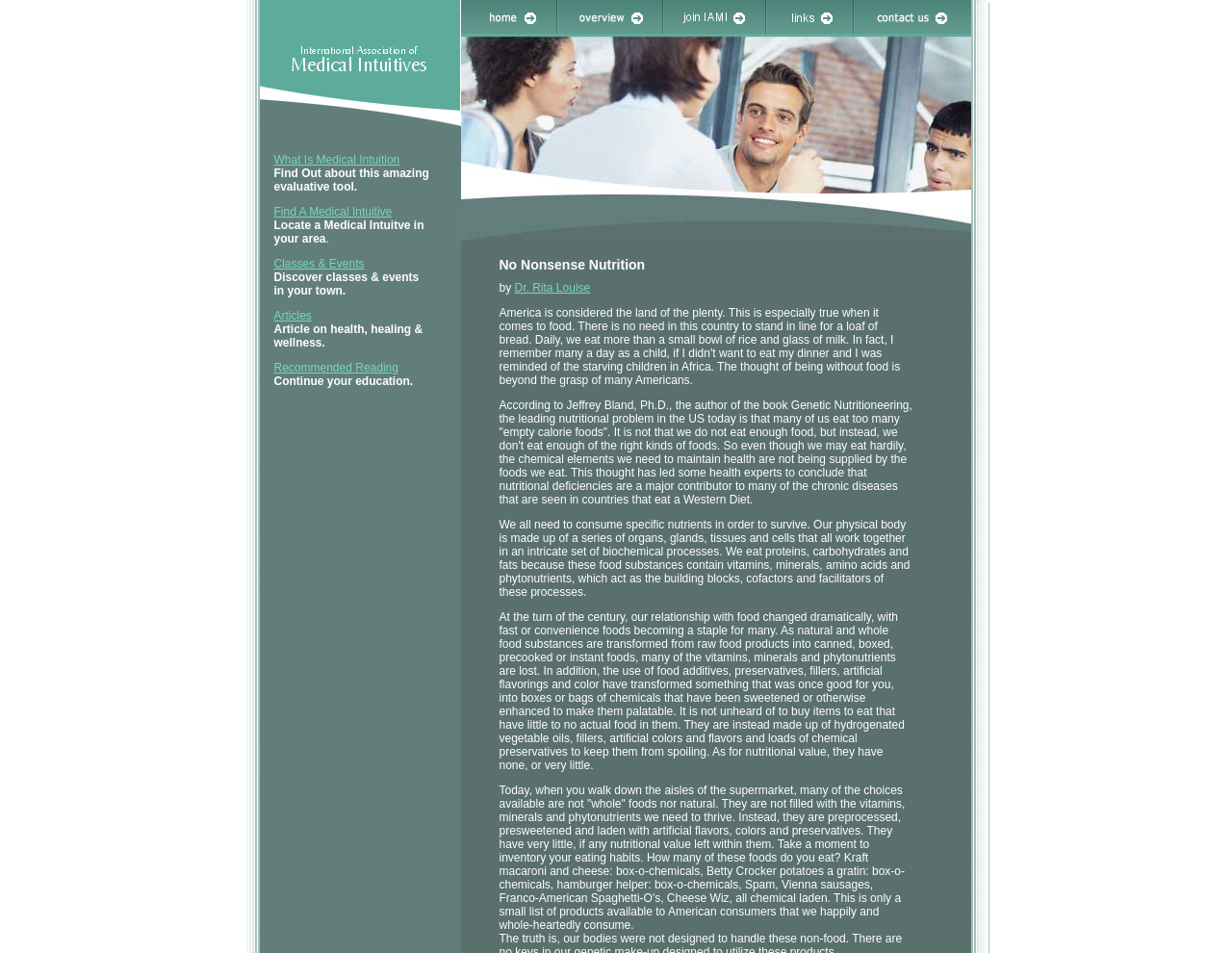What is the main topic of this website? Analyze the screenshot and reply with just one word or a short phrase.

Medical Intuition